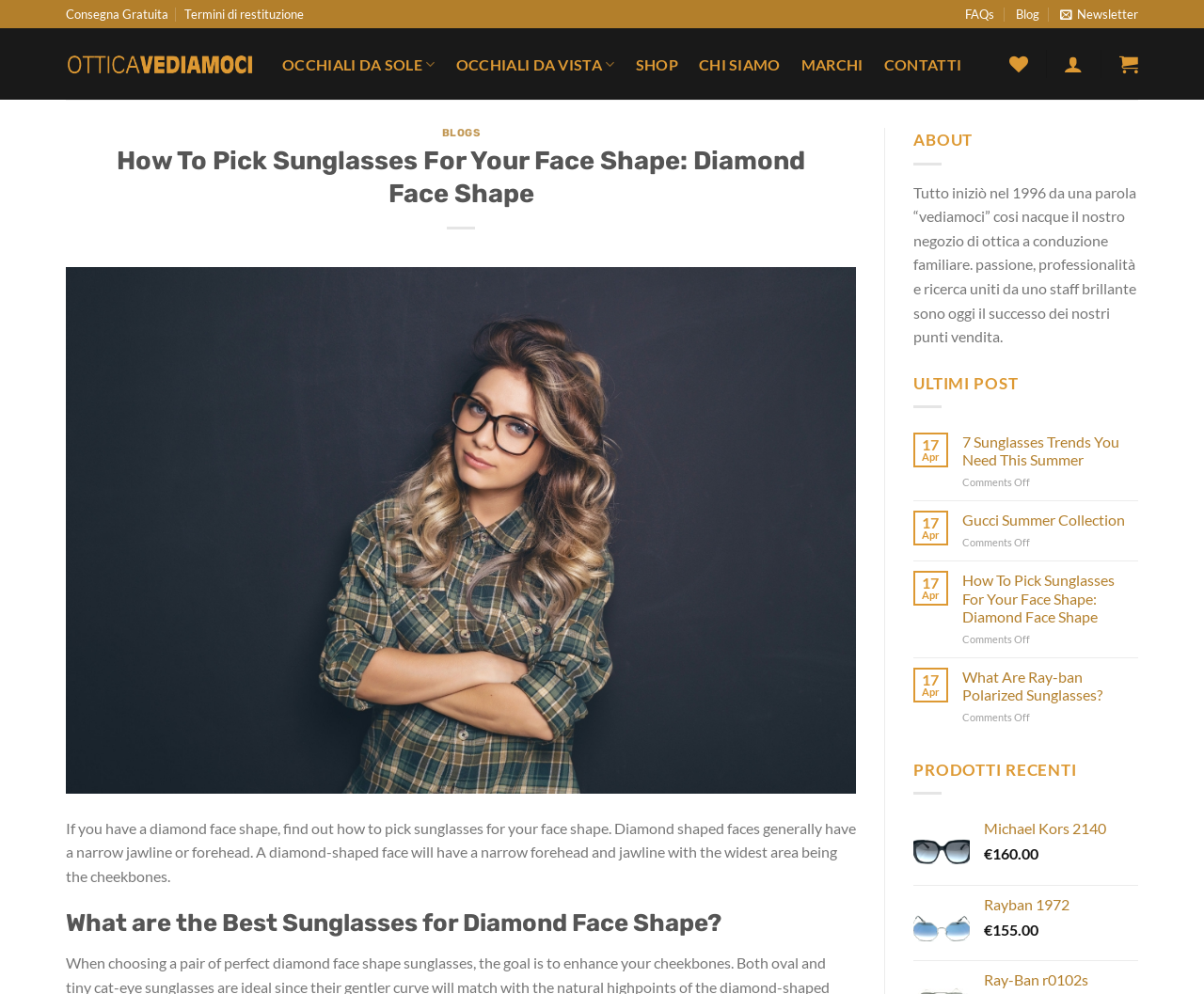Show the bounding box coordinates of the element that should be clicked to complete the task: "Click on Consegna Gratuita".

[0.055, 0.0, 0.14, 0.029]